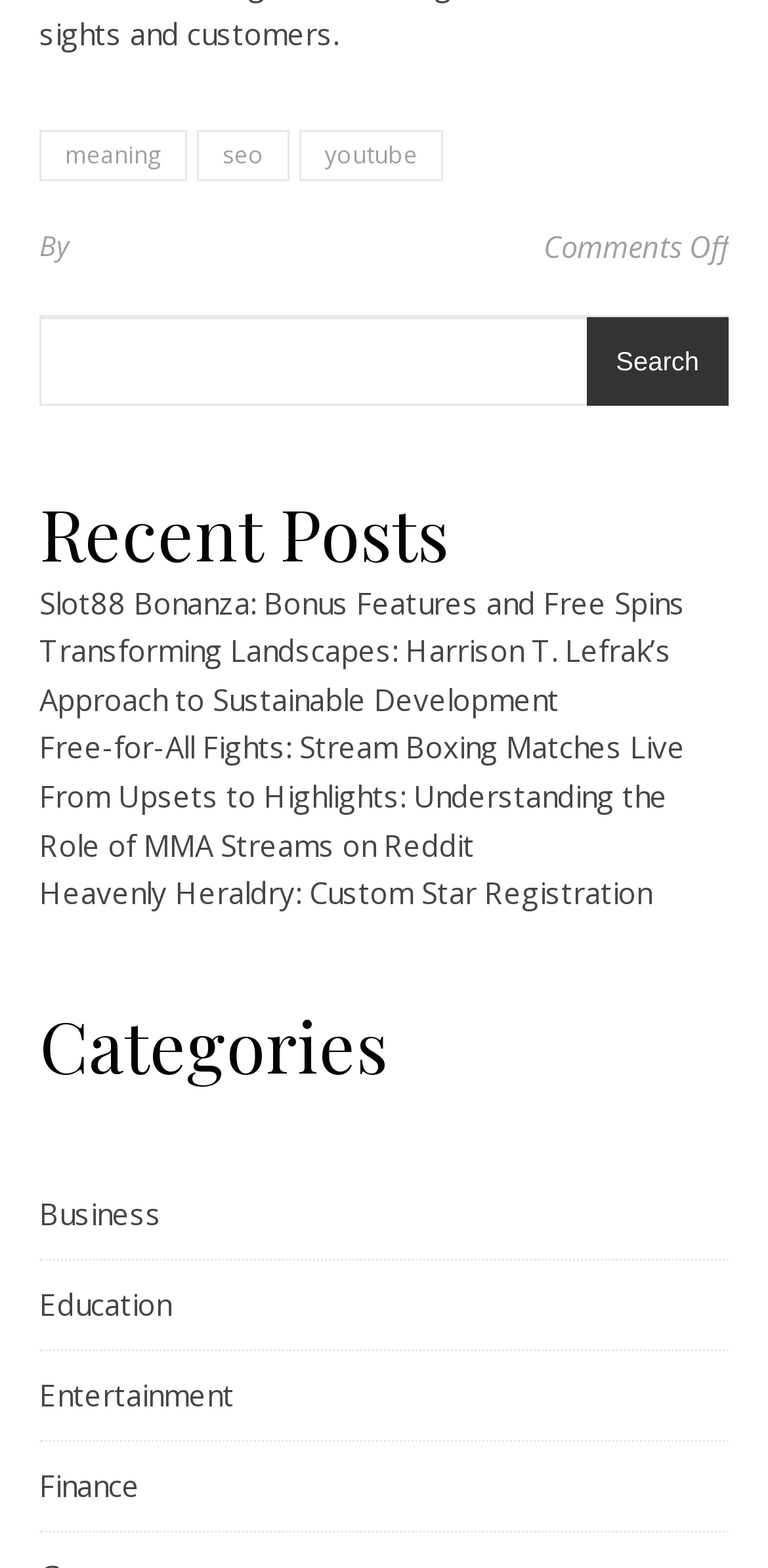Please provide a brief answer to the following inquiry using a single word or phrase:
What is the position of the search bar?

Top-middle